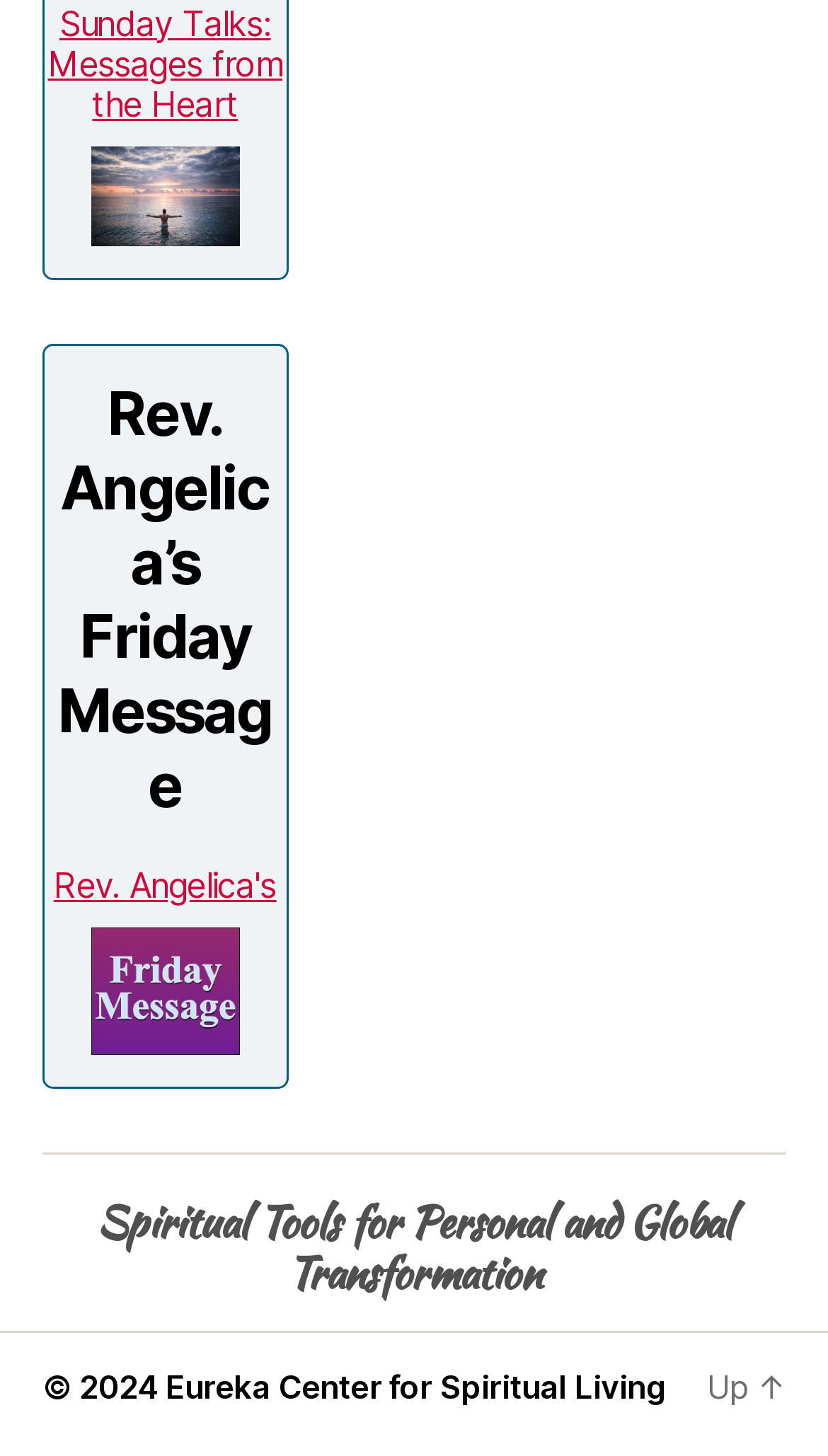What is the theme of the webpage?
Please provide a detailed and comprehensive answer to the question.

I found the answer by looking at the static text element on the webpage, which says 'Spiritual Tools for Personal and Global Transformation'. This suggests that the theme of the webpage is related to spiritual transformation and personal growth.